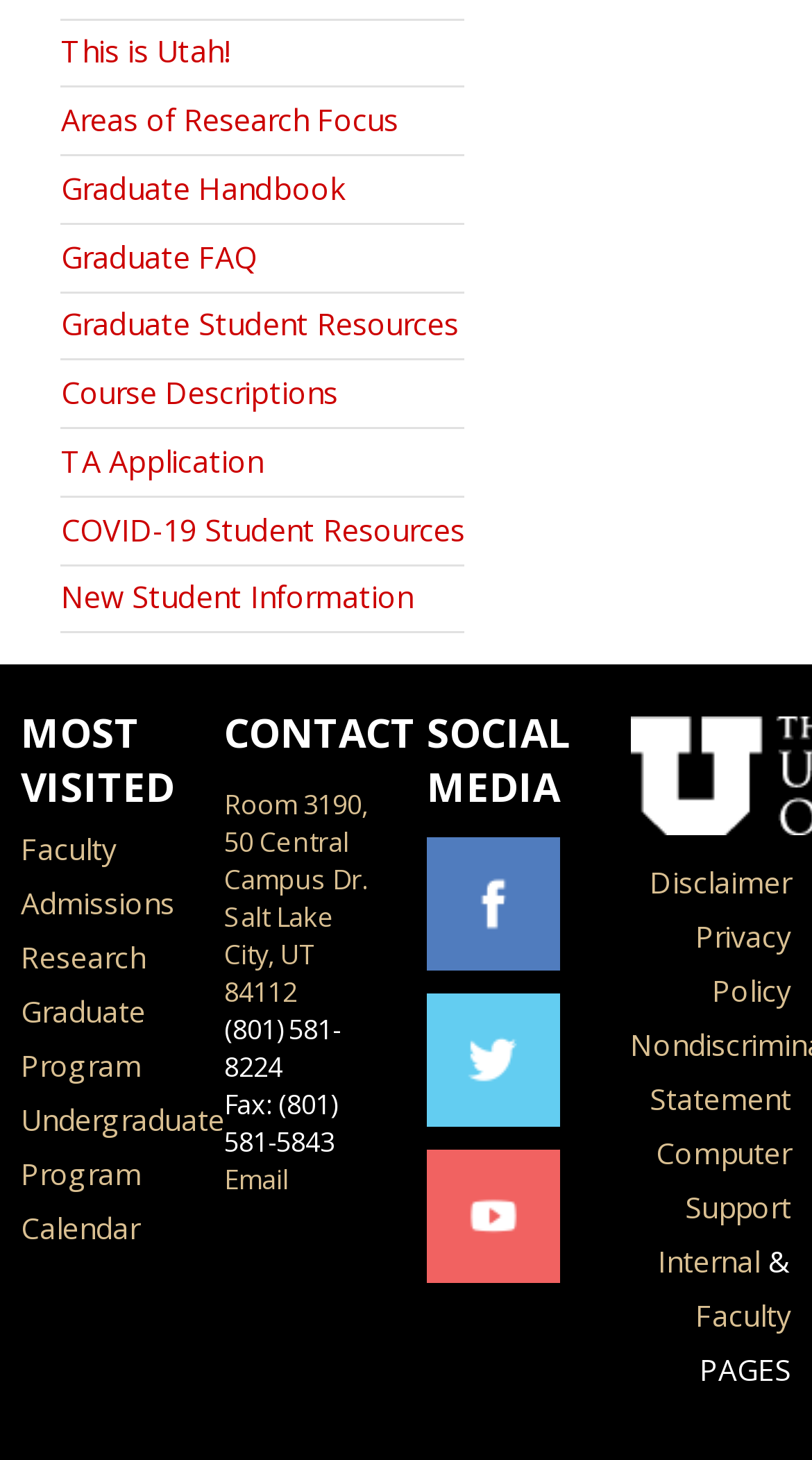Please determine the bounding box coordinates for the element with the description: "Areas of Research Focus".

[0.075, 0.069, 0.491, 0.096]